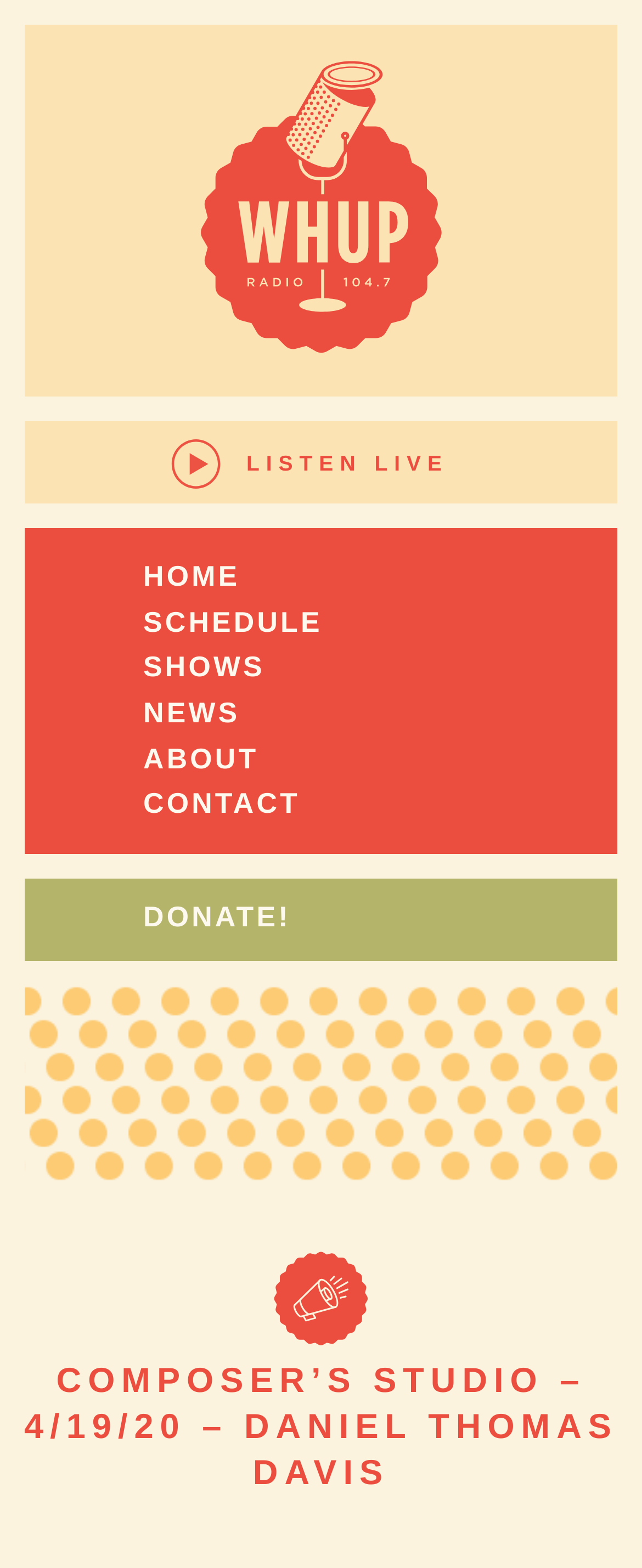Please identify the bounding box coordinates of the area that needs to be clicked to fulfill the following instruction: "Send an email."

None